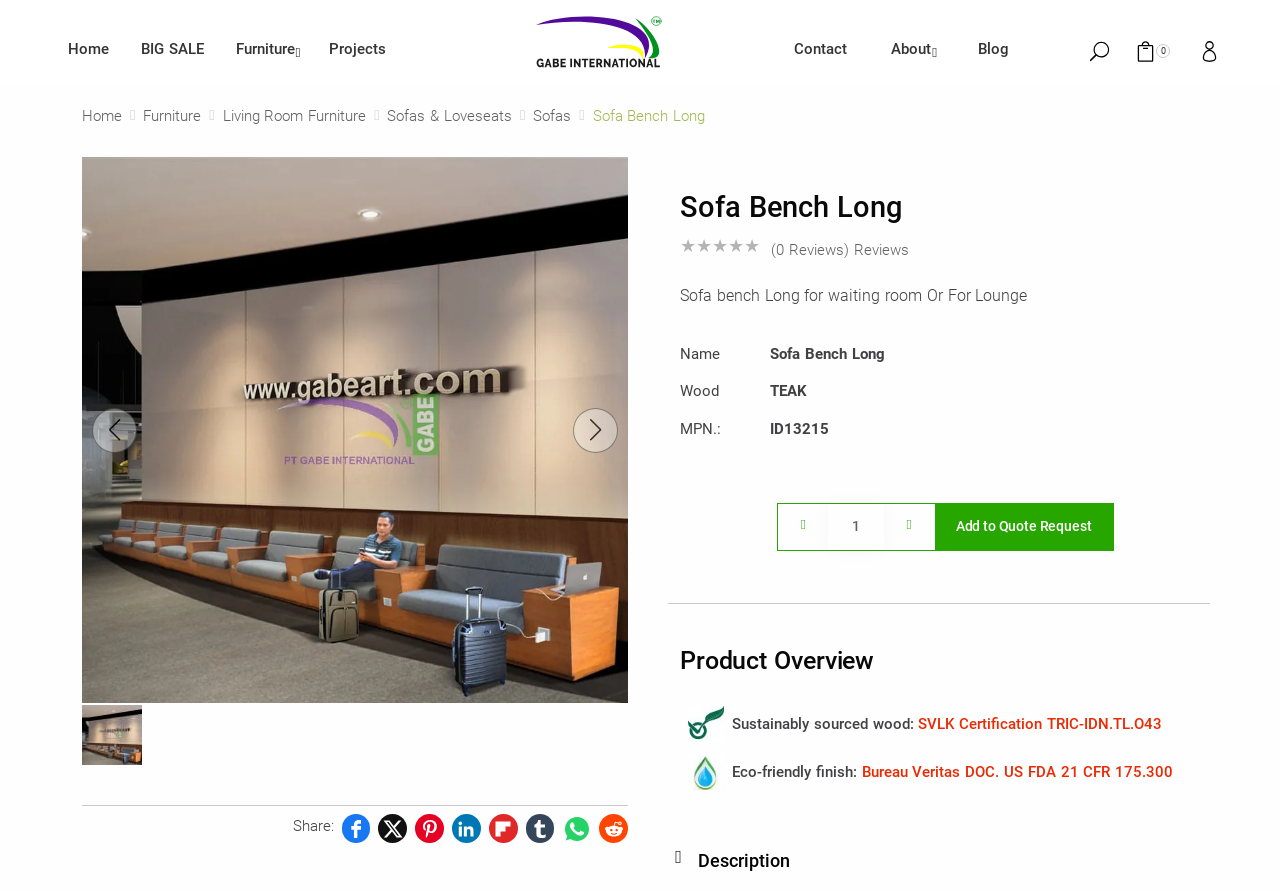Can you specify the bounding box coordinates of the area that needs to be clicked to fulfill the following instruction: "Click on the 'Contact' link"?

[0.608, 0.046, 0.674, 0.064]